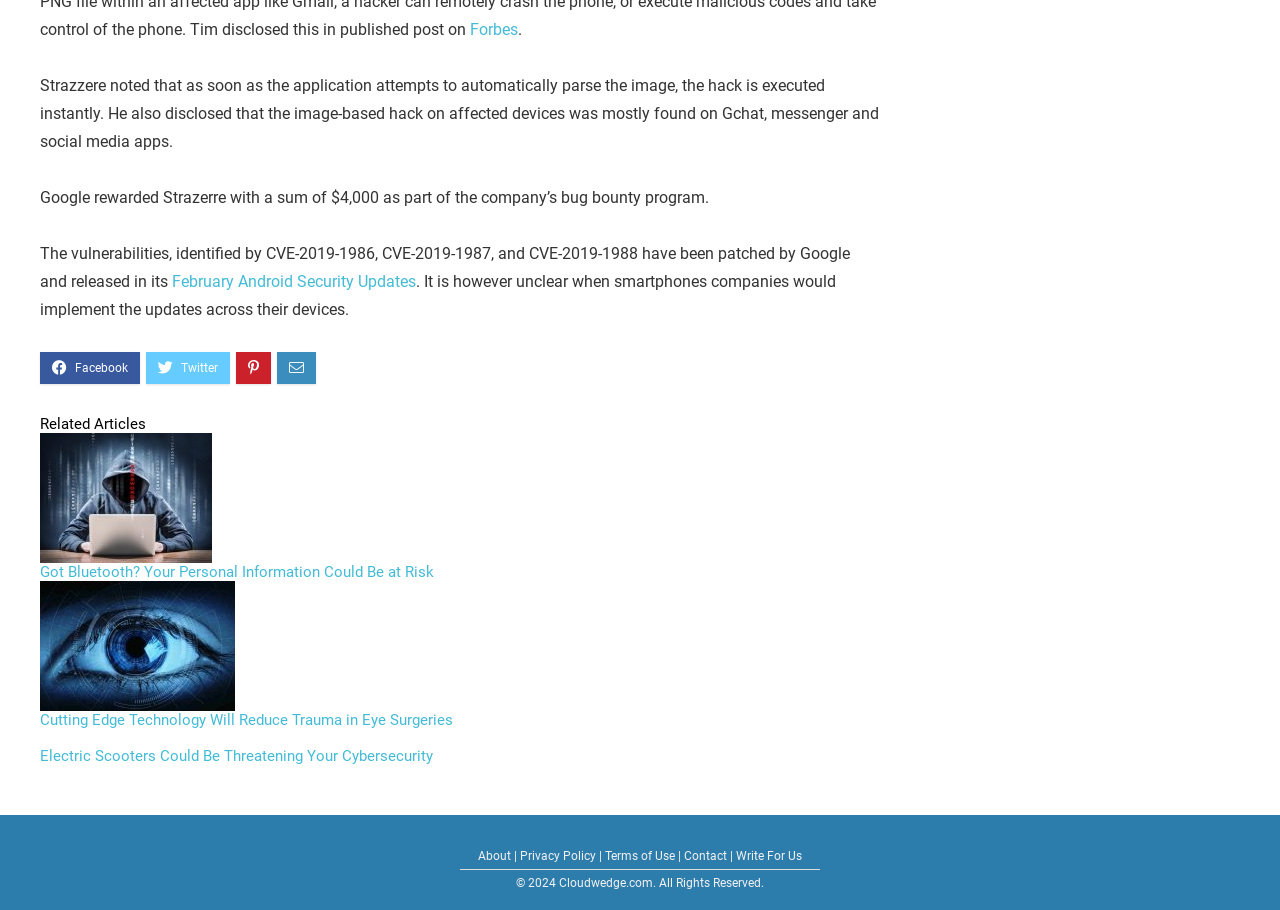Determine the bounding box coordinates of the target area to click to execute the following instruction: "Click on the 'Forbes' link."

[0.367, 0.022, 0.405, 0.043]